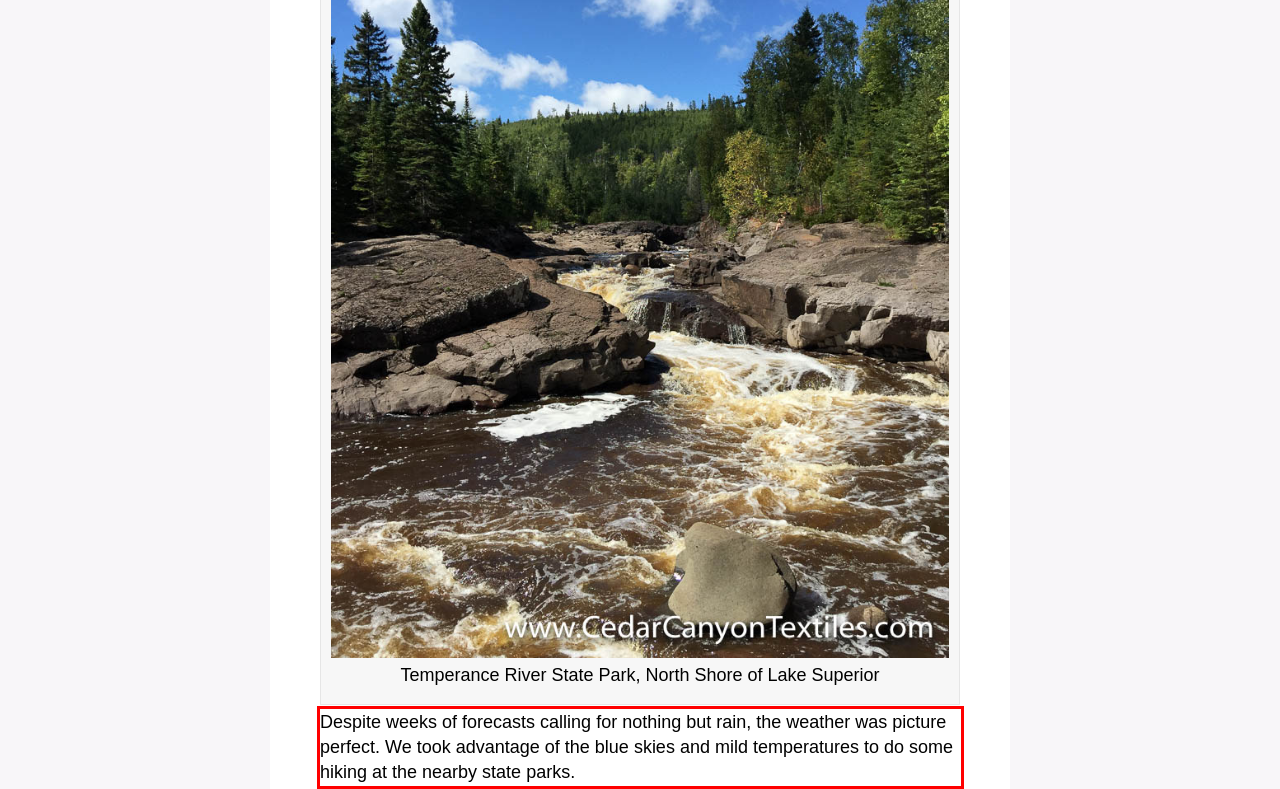You have a screenshot of a webpage with a red bounding box. Identify and extract the text content located inside the red bounding box.

Despite weeks of forecasts calling for nothing but rain, the weather was picture perfect. We took advantage of the blue skies and mild temperatures to do some hiking at the nearby state parks.